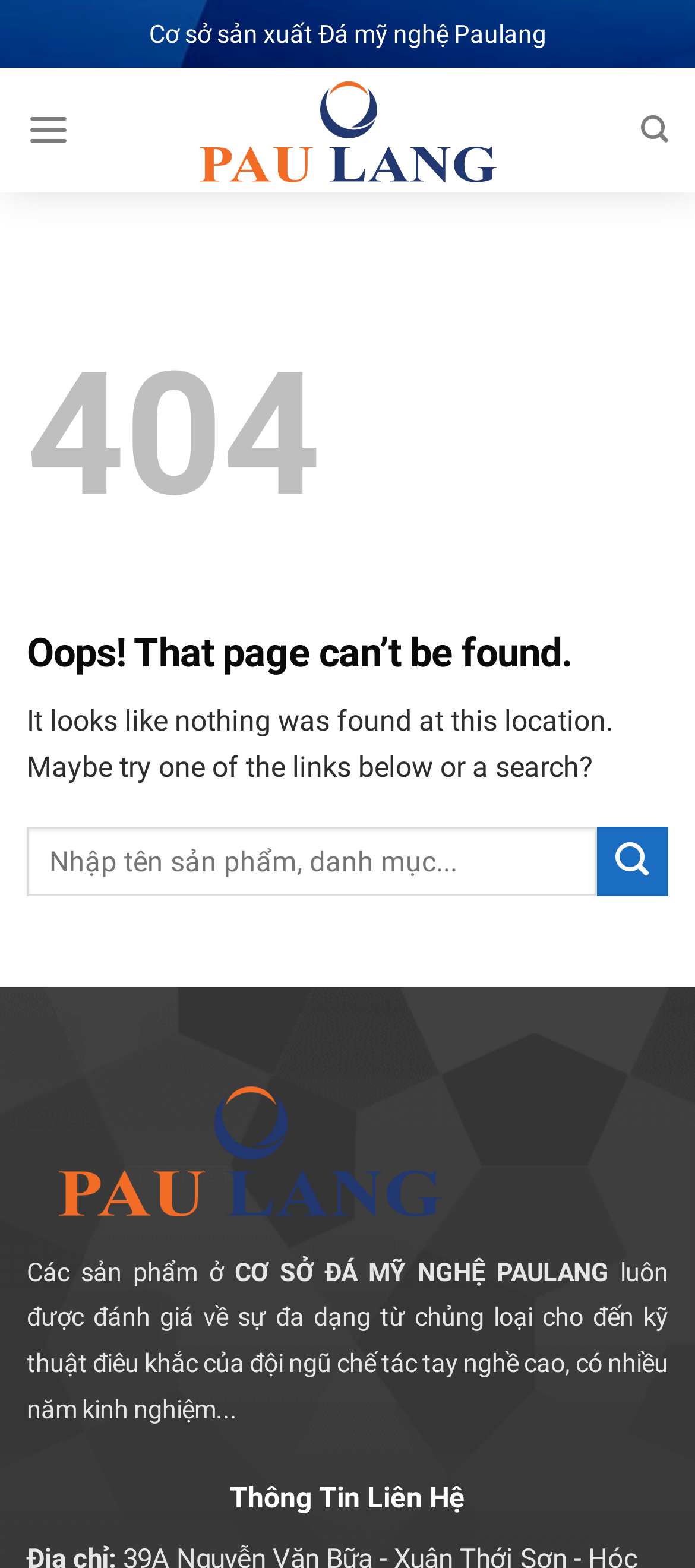What is the main heading displayed on the webpage? Please provide the text.

Oops! That page can’t be found.